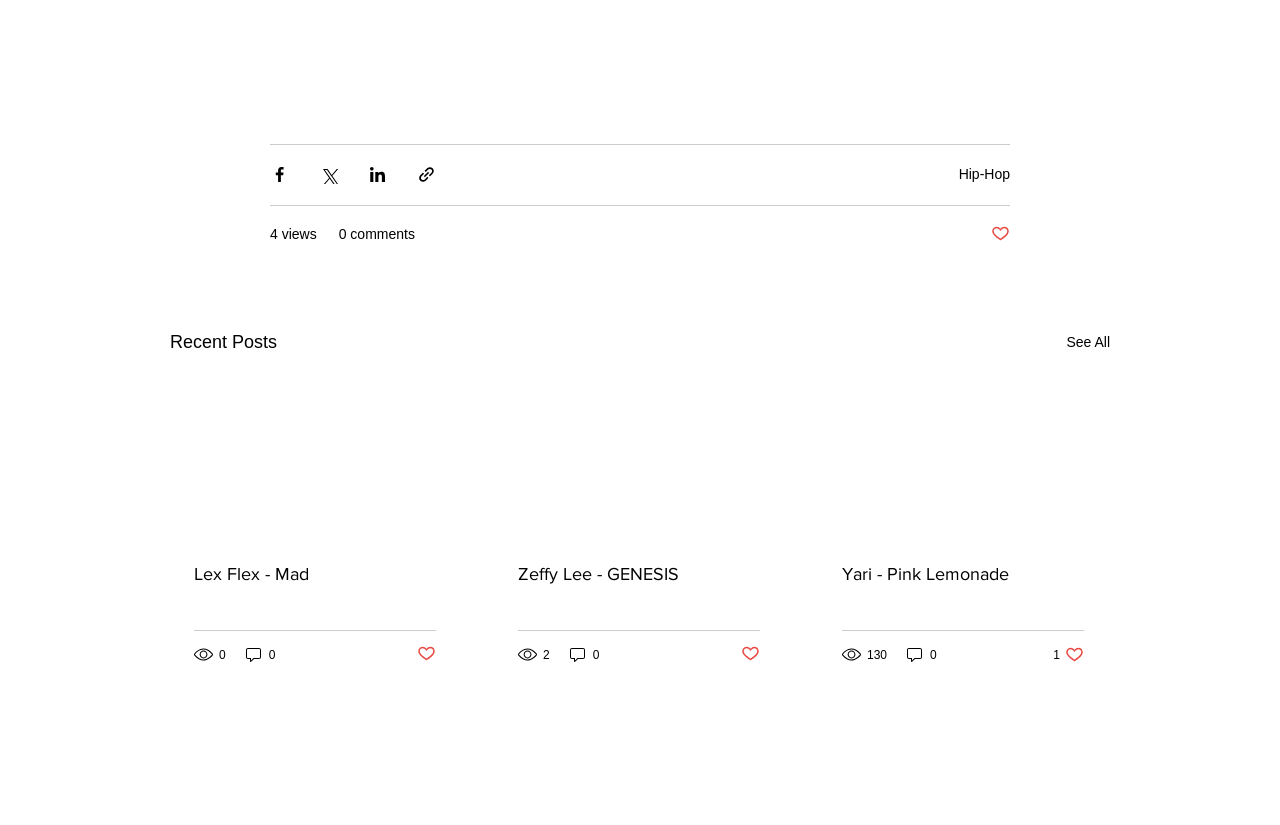What is the state of the like button on the third post? Look at the image and give a one-word or short phrase answer.

1 like